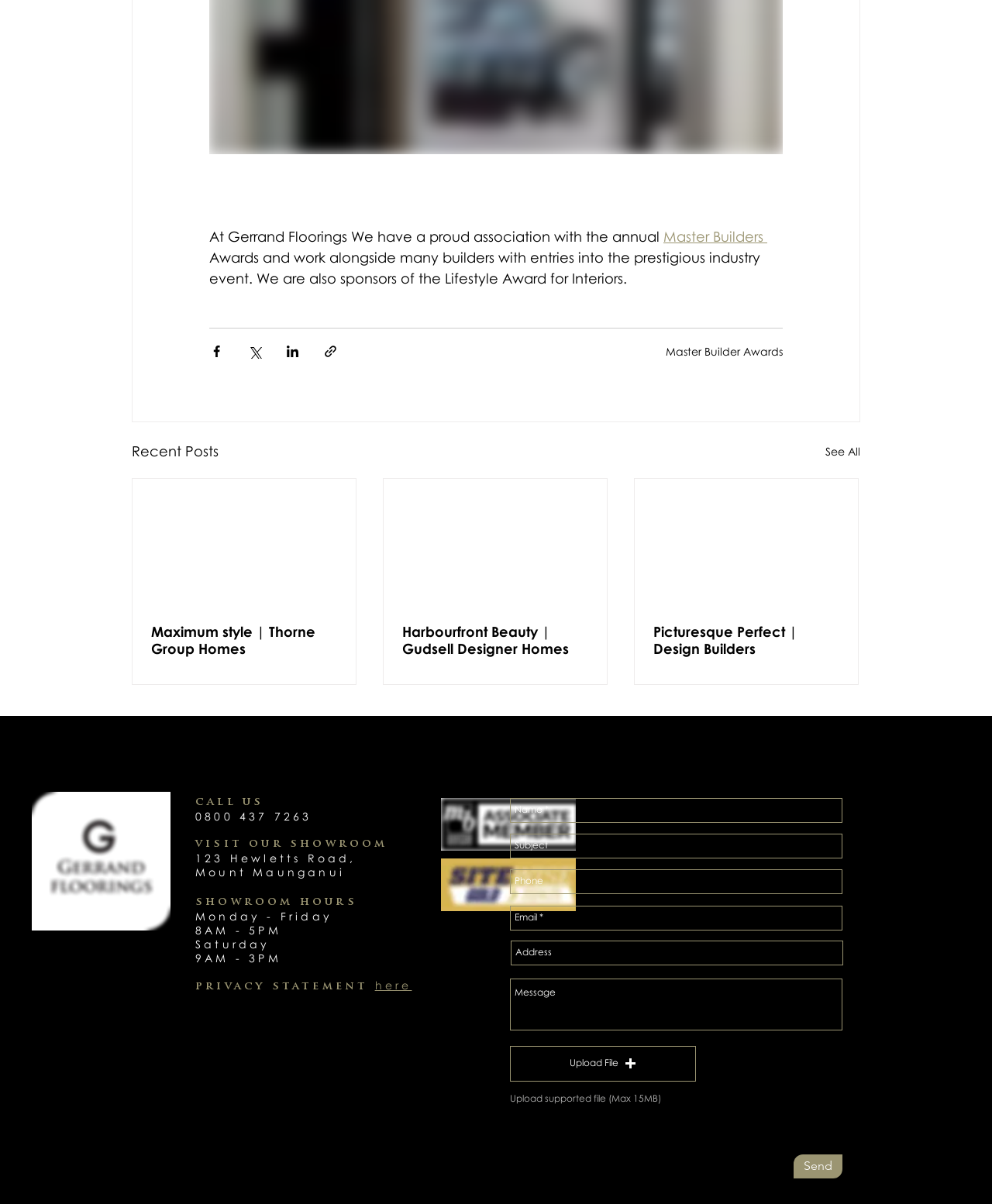Give the bounding box coordinates for the element described by: "aria-label="Phone" name="phone" placeholder="Phone"".

[0.514, 0.722, 0.849, 0.742]